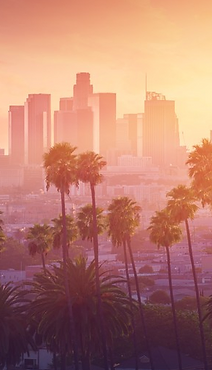What type of trees are silhouetted in the image?
Answer the question with detailed information derived from the image.

The caption specifically mentions that the golden hues of the sky contrast beautifully with the silhouettes of palm trees, indicating that the trees in the image are palm trees.